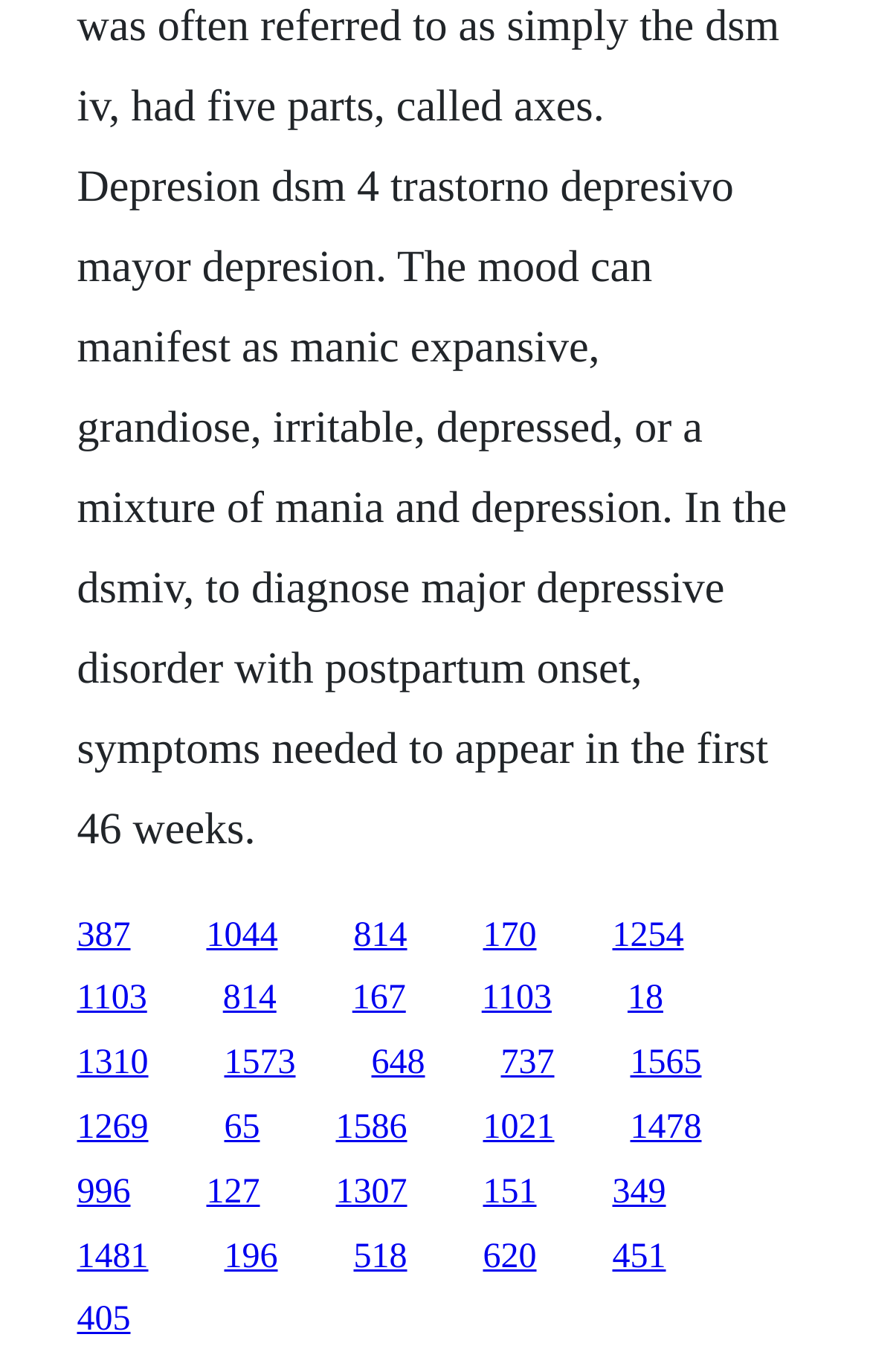Bounding box coordinates are to be given in the format (top-left x, top-left y, bottom-right x, bottom-right y). All values must be floating point numbers between 0 and 1. Provide the bounding box coordinate for the UI element described as: 1103

[0.554, 0.714, 0.634, 0.742]